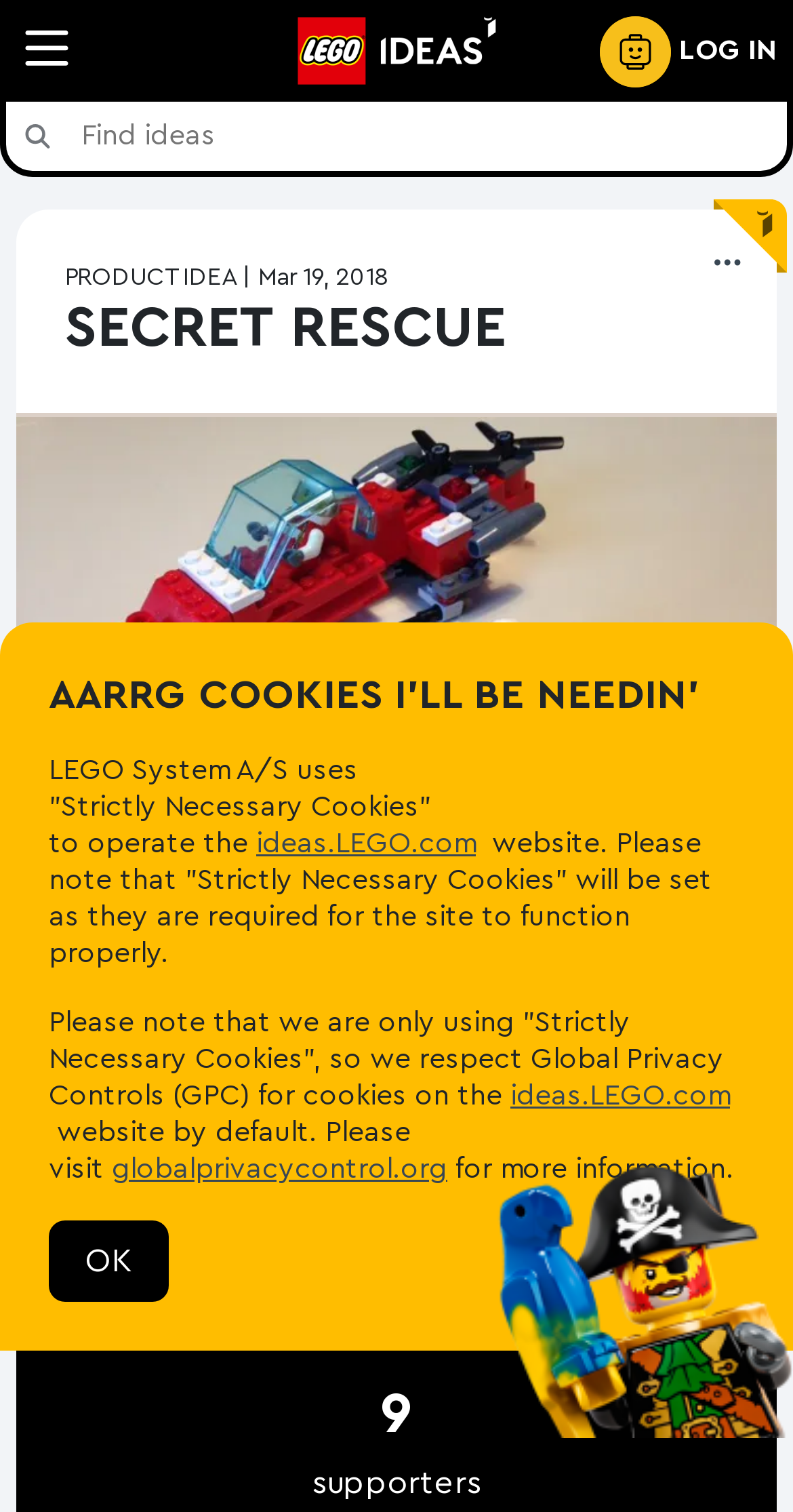Find the bounding box coordinates of the area to click in order to follow the instruction: "Click the Search button".

[0.008, 0.068, 0.082, 0.113]